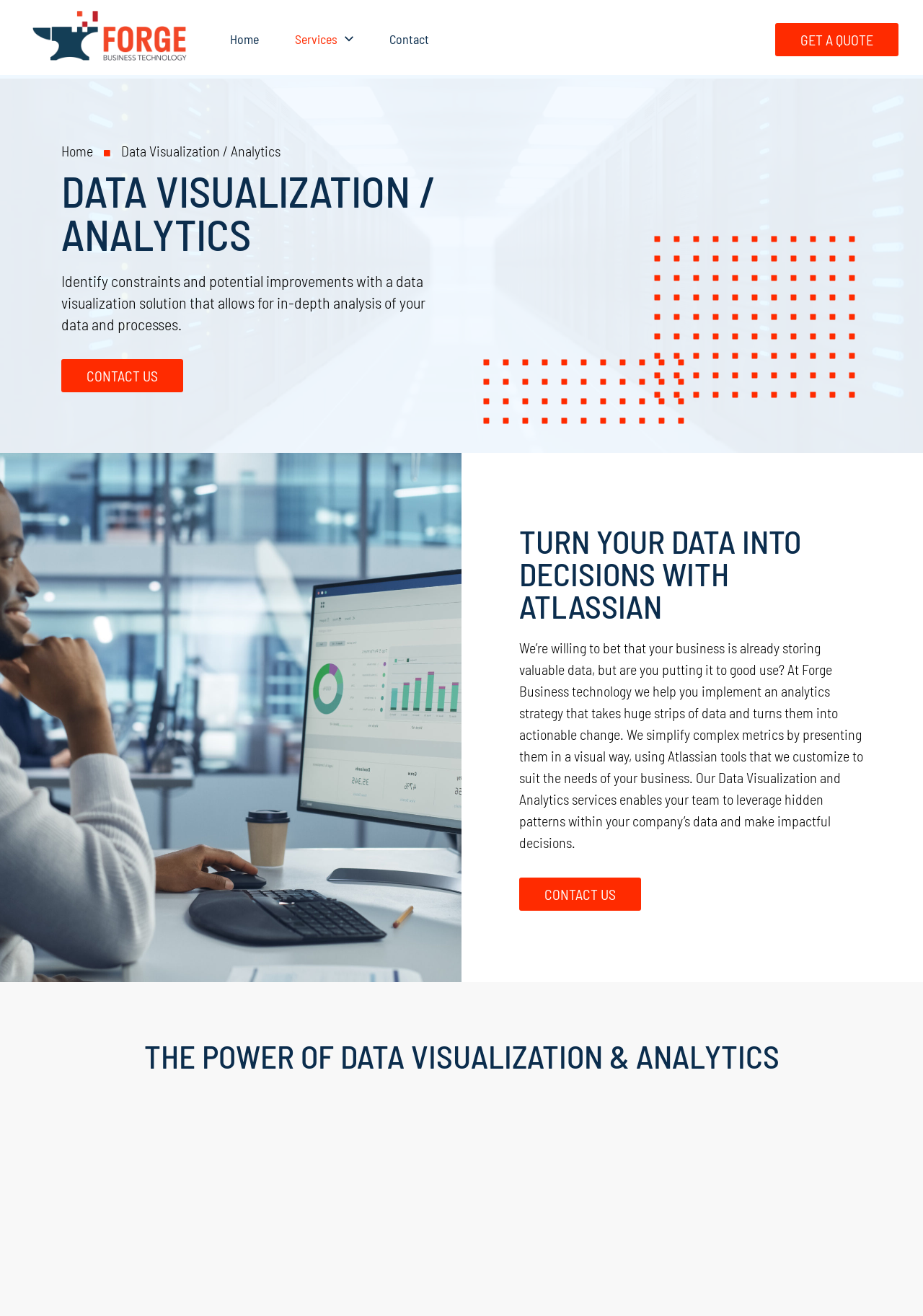What is the purpose of the data visualization solution?
Using the image, answer in one word or phrase.

In-depth analysis of data and processes